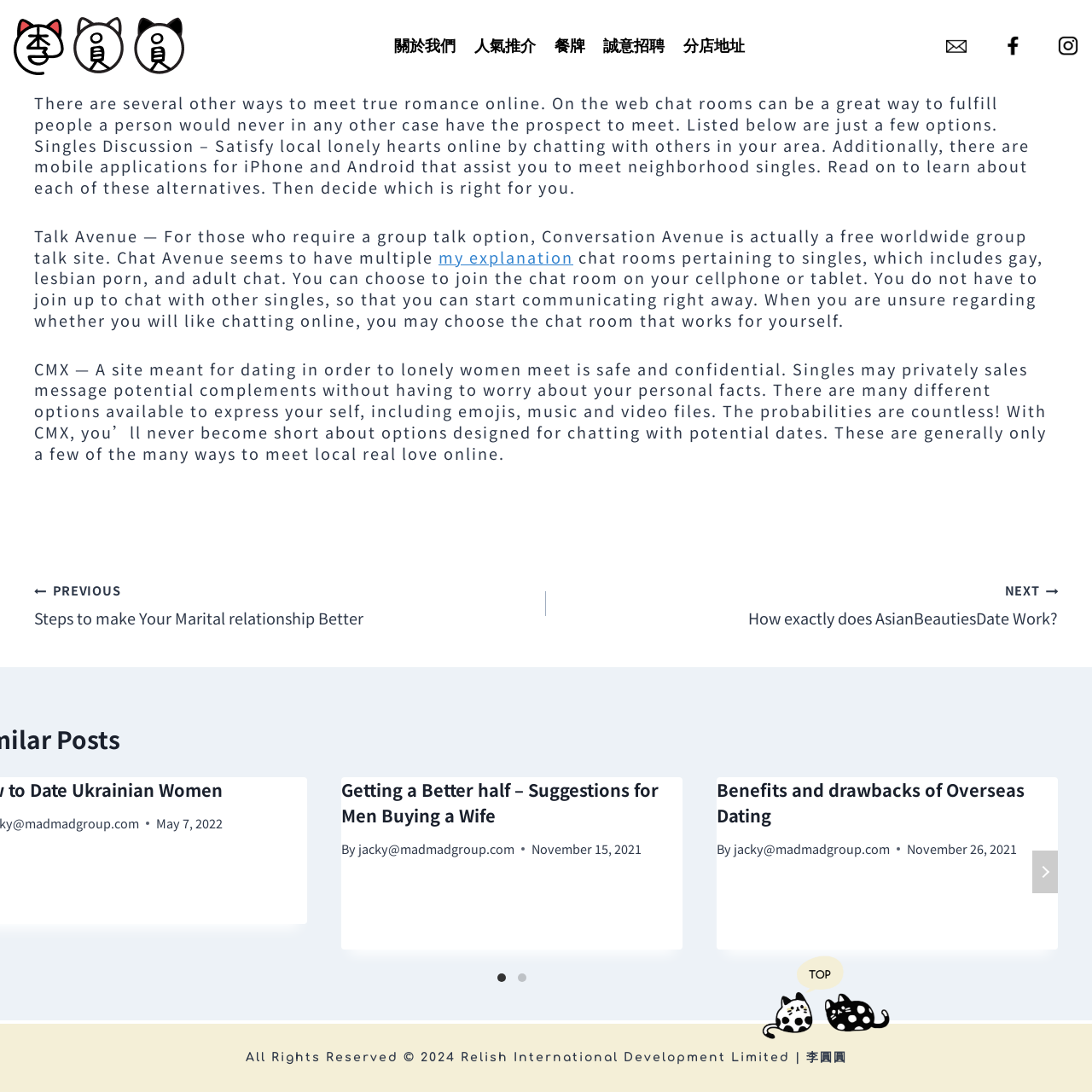Identify the bounding box coordinates necessary to click and complete the given instruction: "Click the 'Email' link".

[0.867, 0.033, 0.885, 0.052]